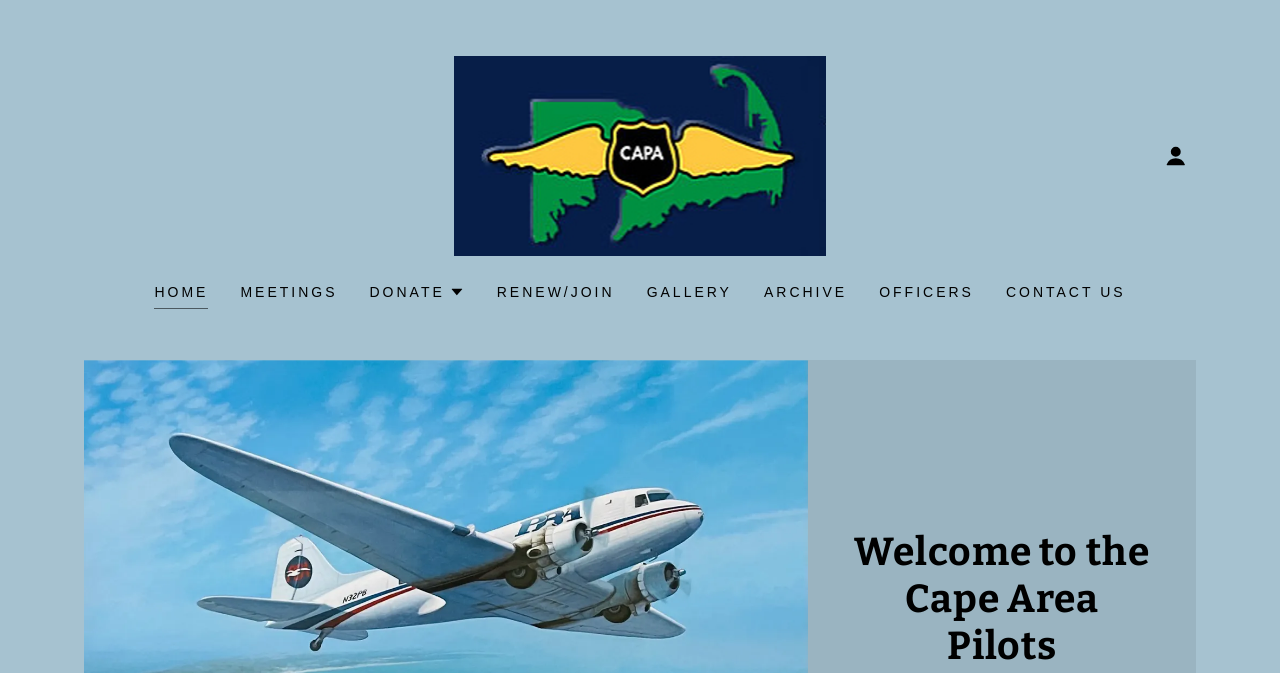What is the main title displayed on this webpage?

Welcome to the Cape Area Pilots Association